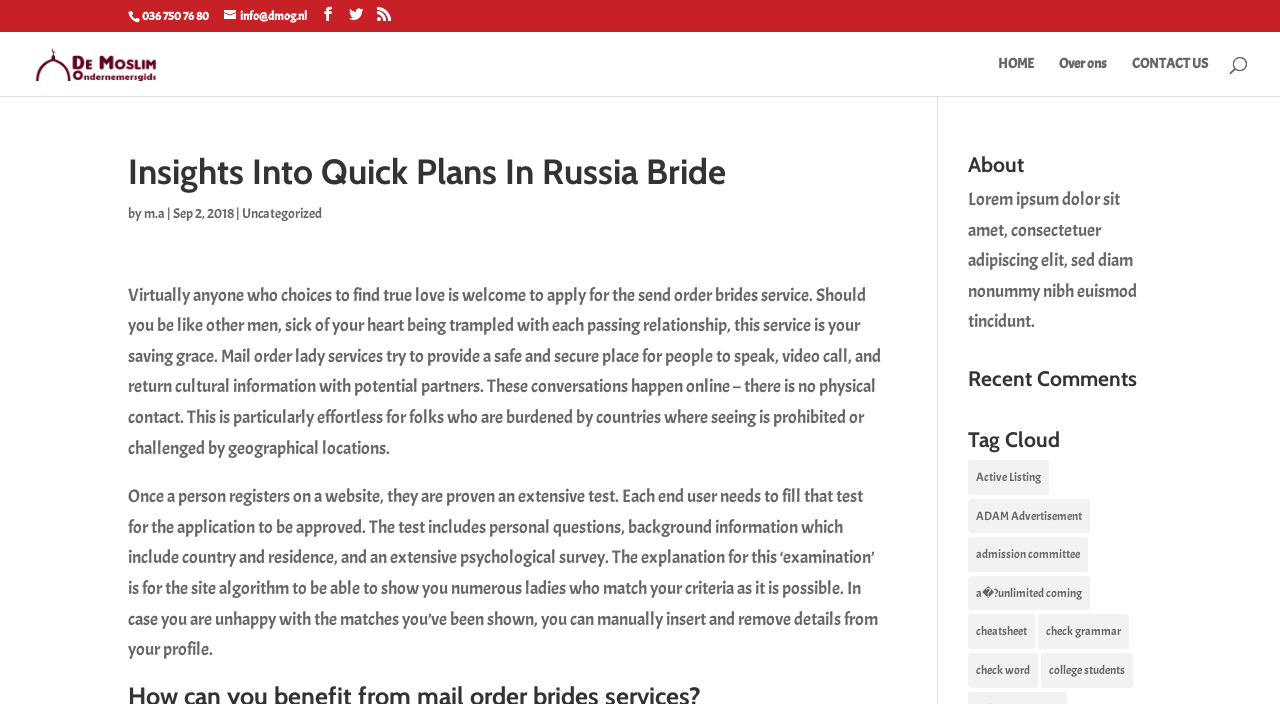What is the phone number on the top left?
From the details in the image, provide a complete and detailed answer to the question.

I found the phone number by looking at the top left corner of the webpage, where I saw a StaticText element with the OCR text '036 750 76 80'.